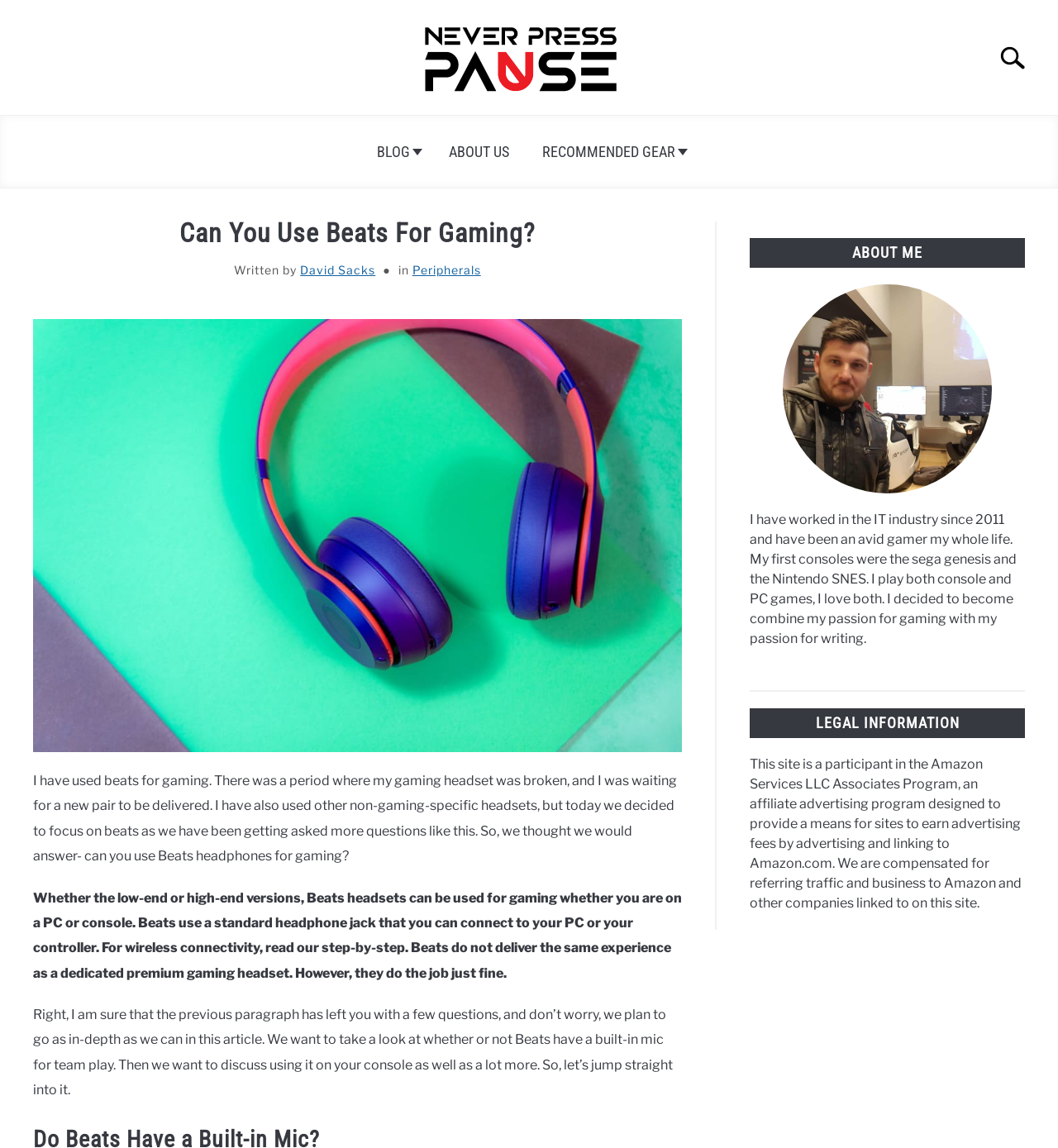What type of headsets are discussed in the article?
Answer briefly with a single word or phrase based on the image.

Beats headsets